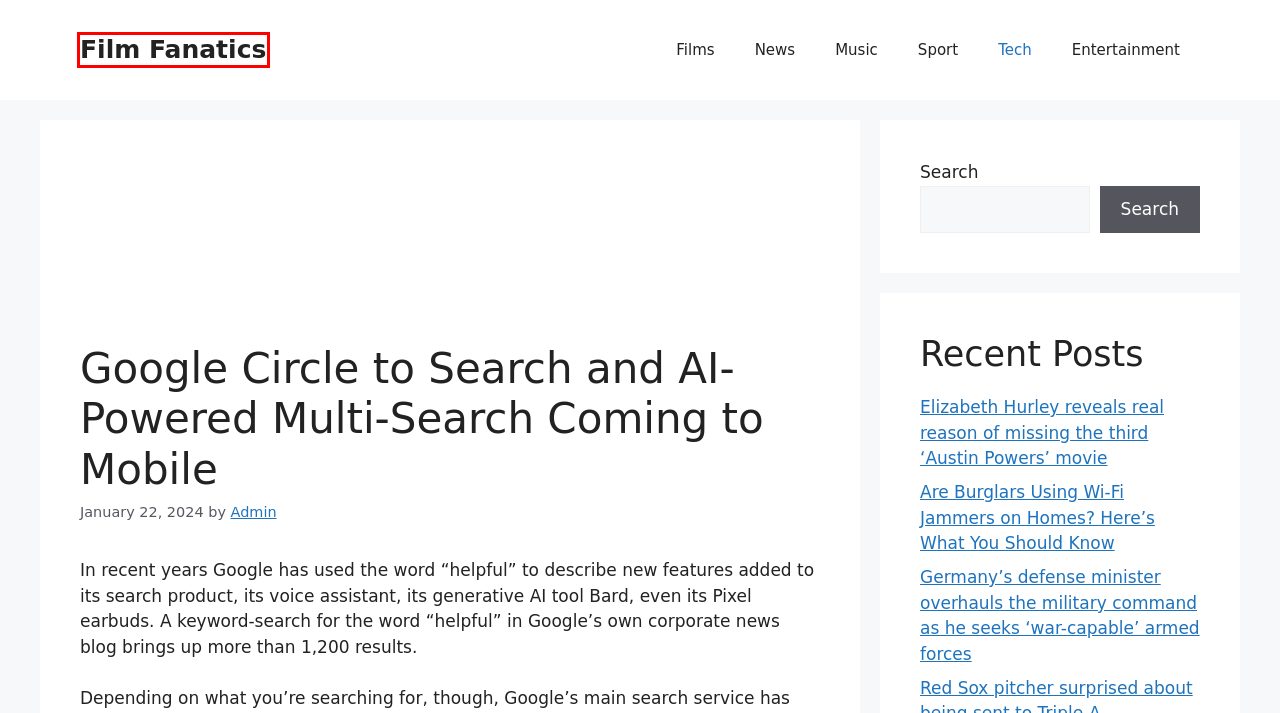Look at the screenshot of the webpage and find the element within the red bounding box. Choose the webpage description that best fits the new webpage that will appear after clicking the element. Here are the candidates:
A. Entertainment - Film Fanatics
B. Film Fanatics - Latest news of the world and cinema
C. Are Burglars Using Wi-Fi Jammers on Homes? Here's What You Should Know - Film Fanatics
D. Music - Film Fanatics
E. Admin - Film Fanatics
F. Sport - Film Fanatics
G. Films - Film Fanatics
H. Elizabeth Hurley reveals real reason of missing the third 'Austin Powers' movie - Film Fanatics

B